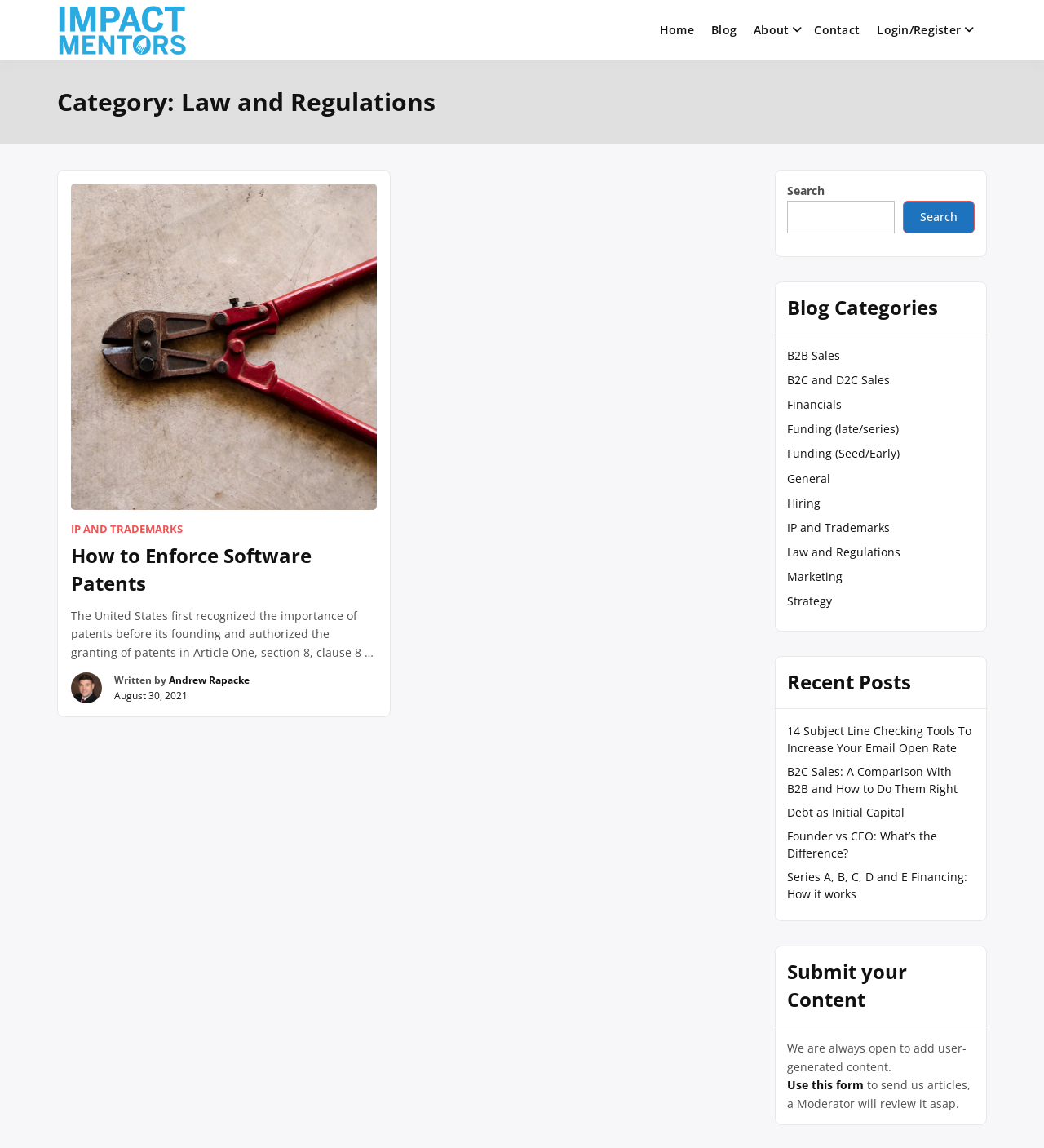Please find the bounding box coordinates of the section that needs to be clicked to achieve this instruction: "Click the Post not marked as liked button".

None